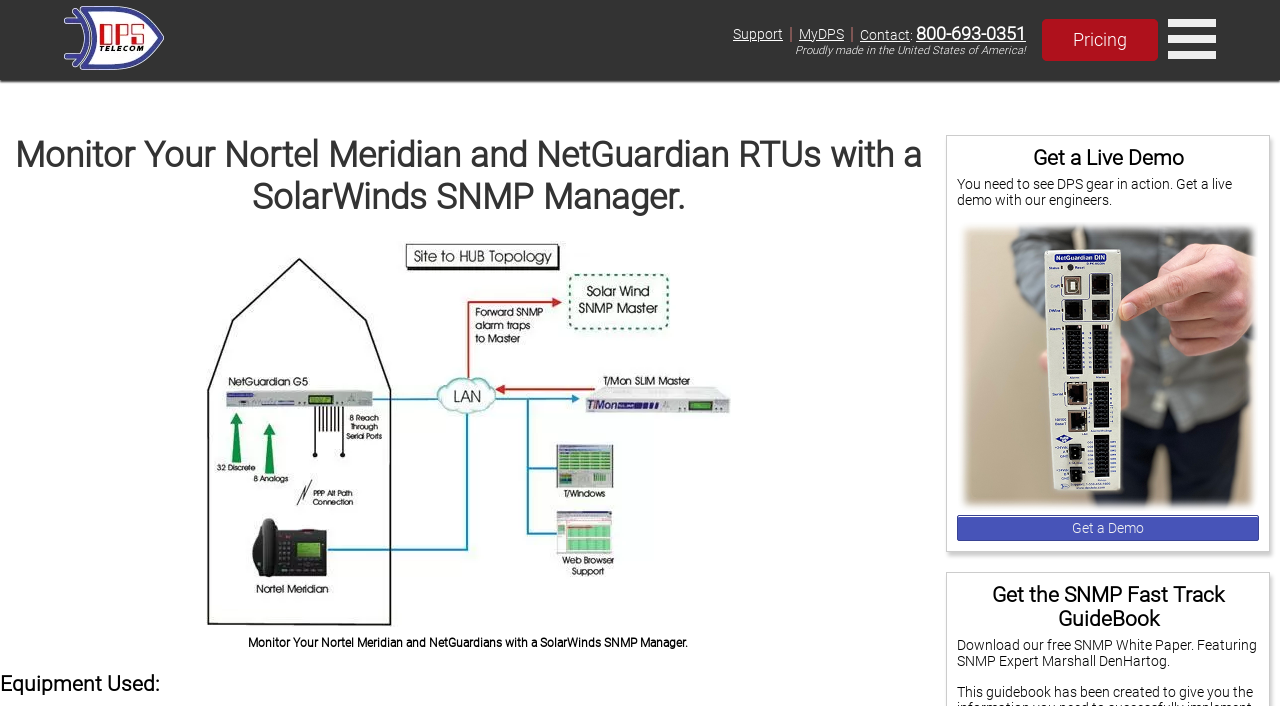Can you find and provide the main heading text of this webpage?

Monitor Your Nortel Meridian and NetGuardian RTUs with a SolarWinds SNMP Manager.